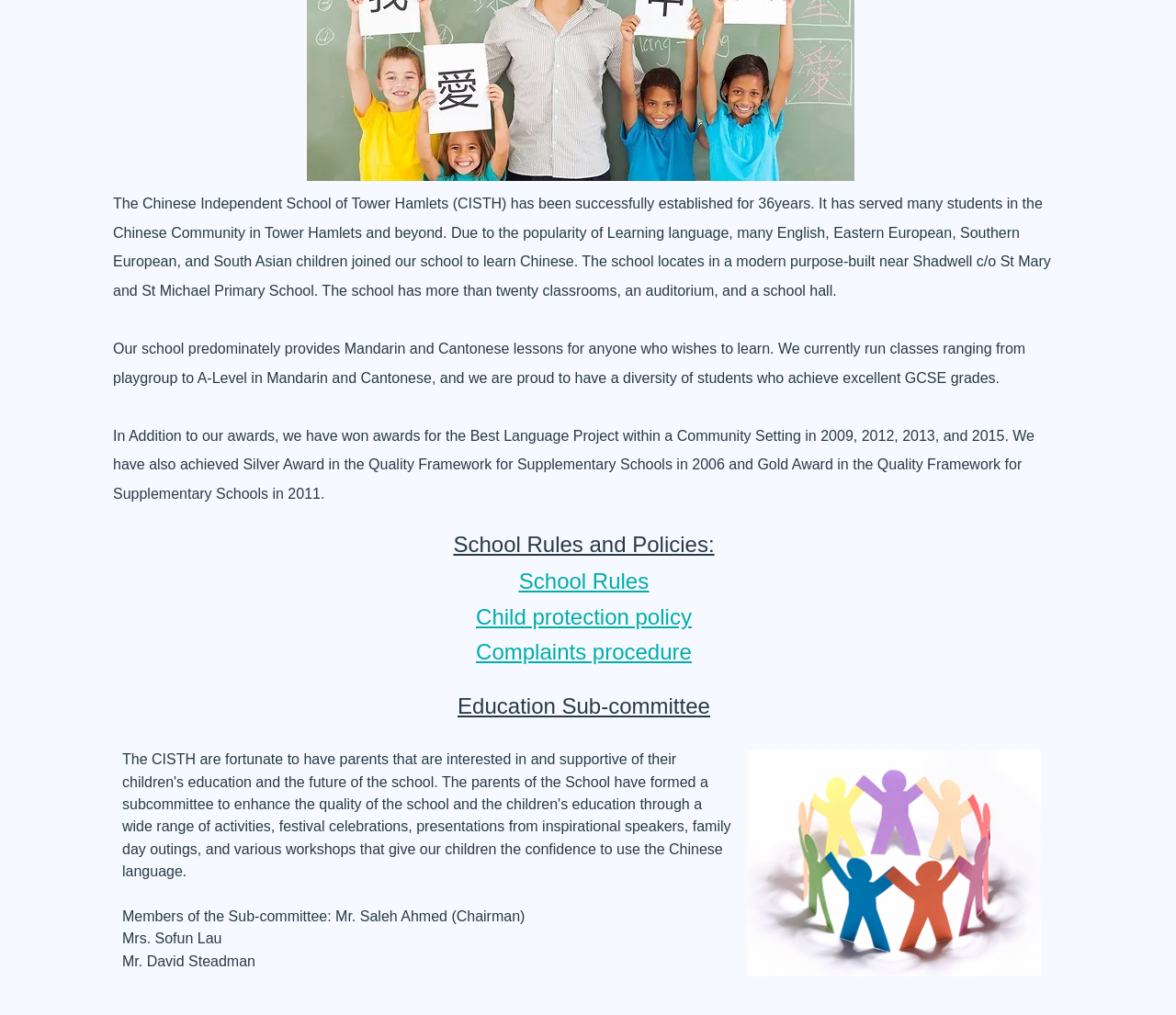Find the bounding box coordinates for the HTML element described in this sentence: "School Rules". Provide the coordinates as four float numbers between 0 and 1, in the format [left, top, right, bottom].

[0.441, 0.56, 0.552, 0.585]